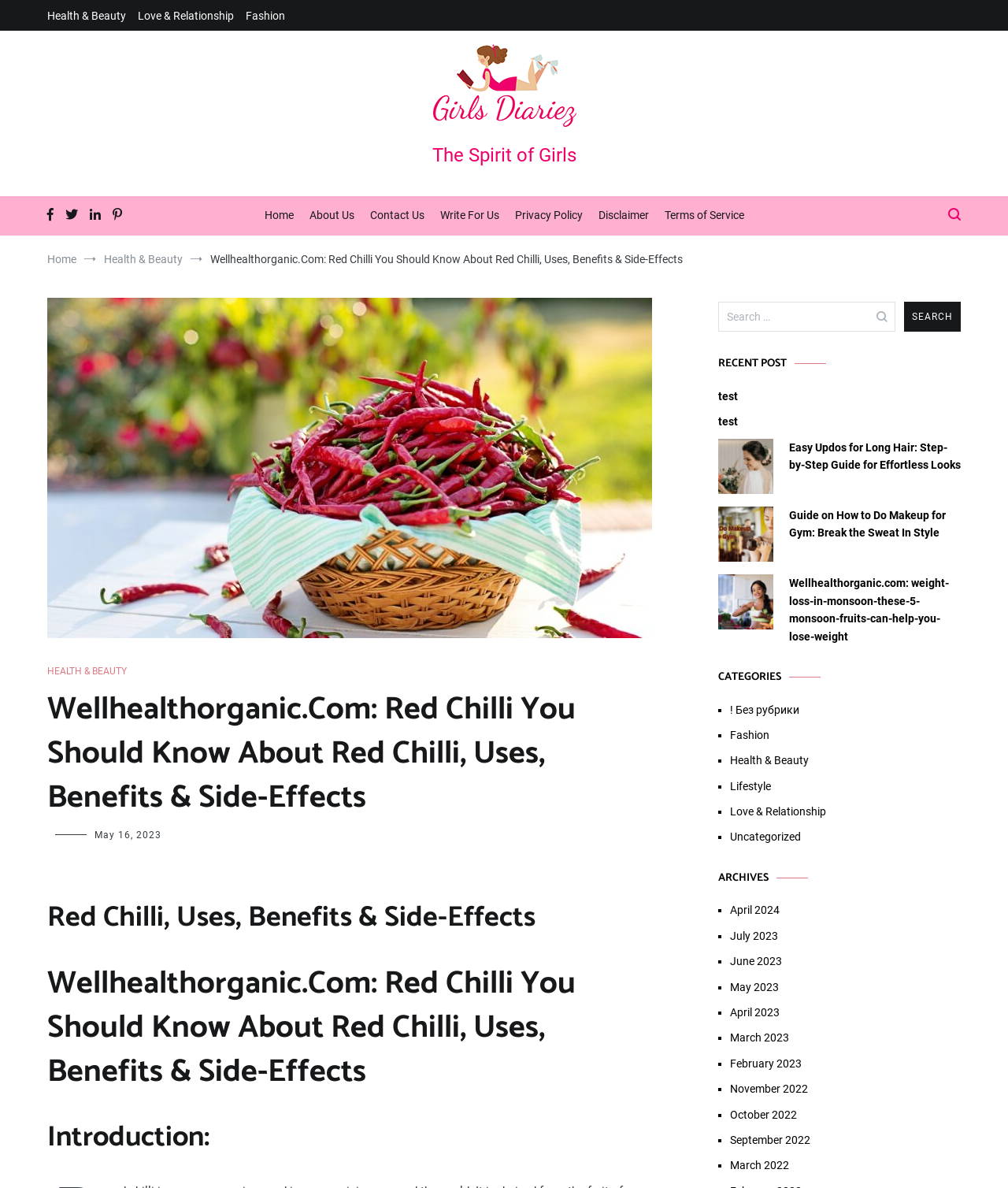How many archive links are there? Examine the screenshot and reply using just one word or a brief phrase.

9